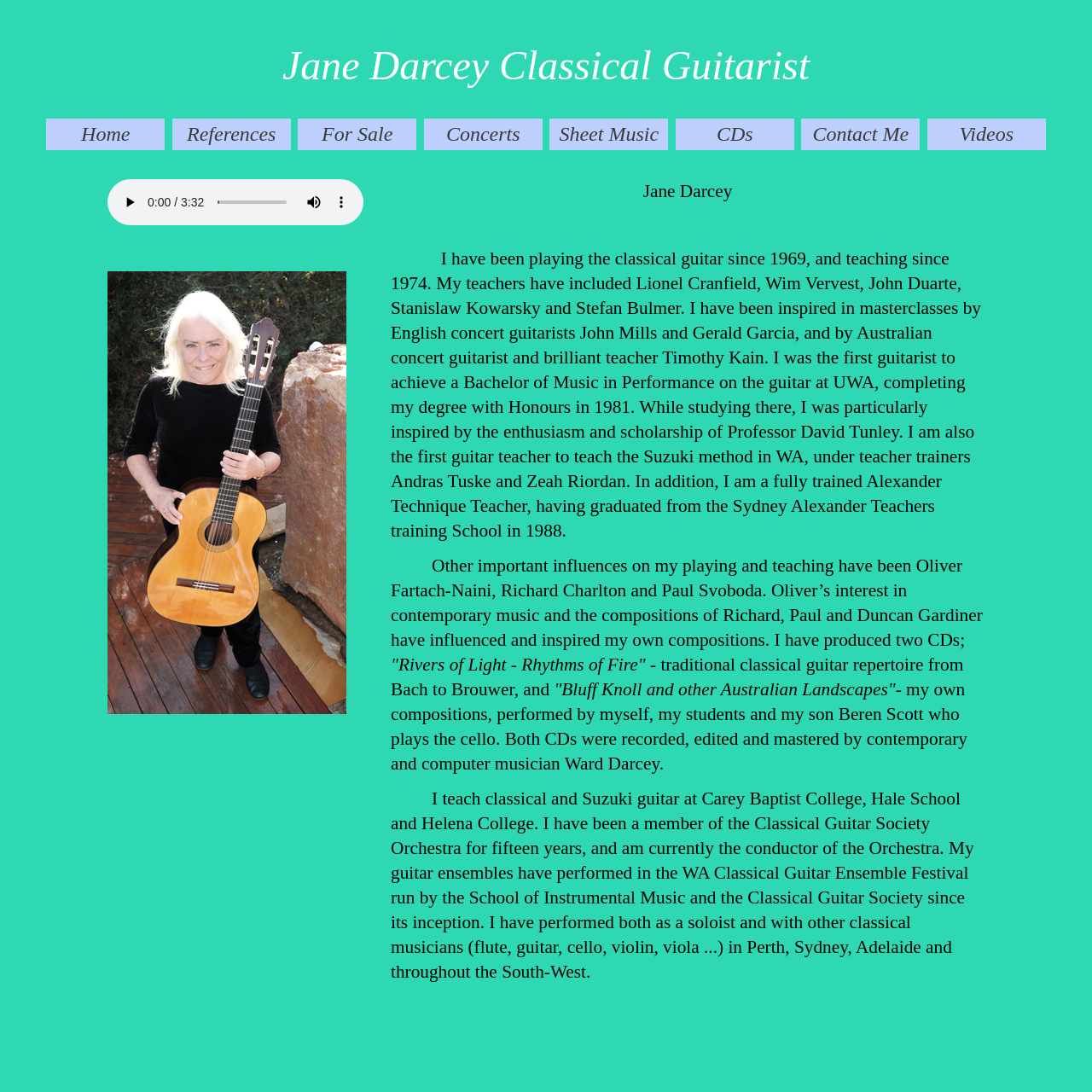Please locate the bounding box coordinates of the element that should be clicked to complete the given instruction: "View the 'Concerts' page".

[0.388, 0.109, 0.497, 0.138]